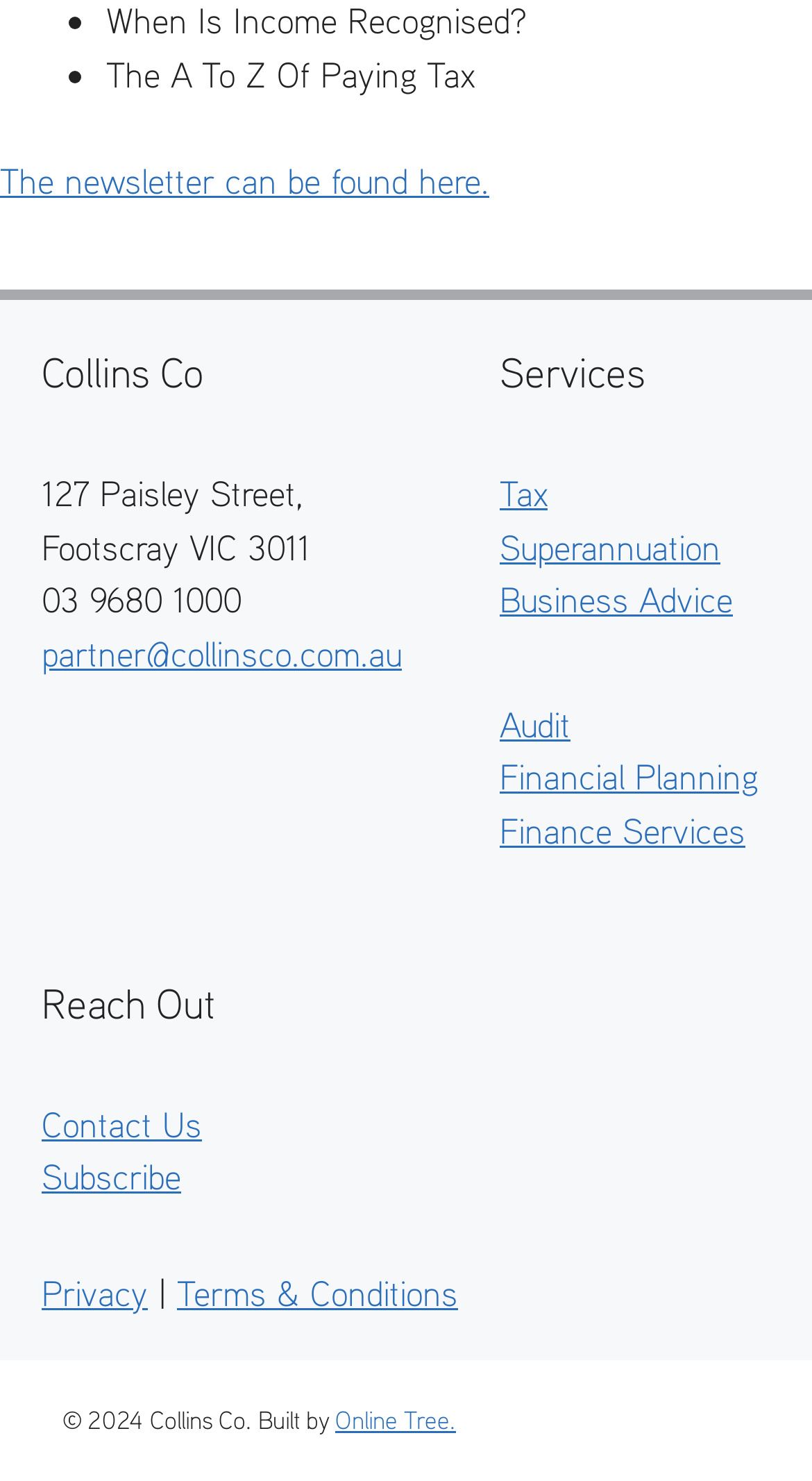Using the given element description, provide the bounding box coordinates (top-left x, top-left y, bottom-right x, bottom-right y) for the corresponding UI element in the screenshot: Business Advice

[0.615, 0.39, 0.903, 0.42]